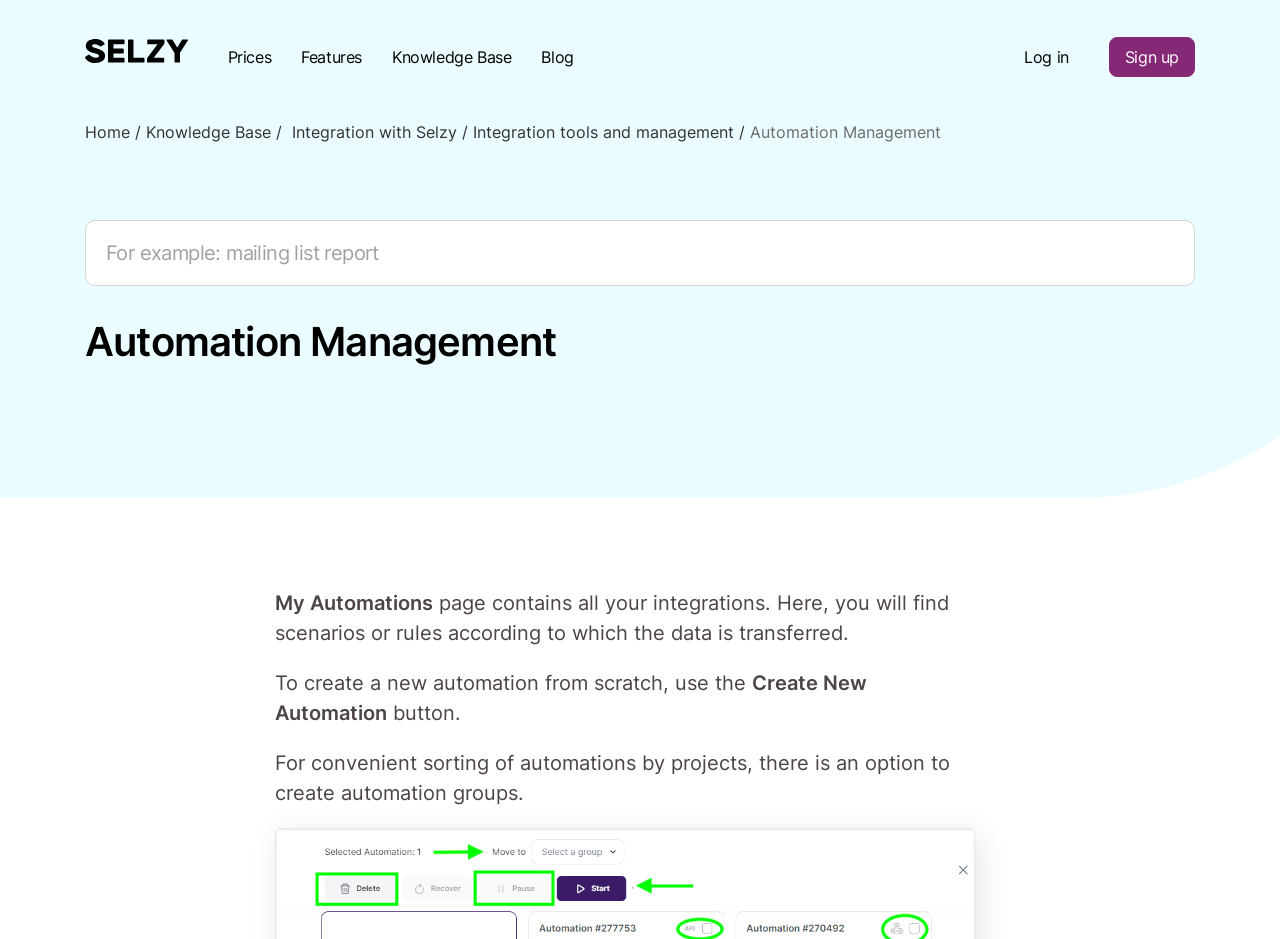Find and indicate the bounding box coordinates of the region you should select to follow the given instruction: "View knowledge base".

[0.306, 0.037, 0.4, 0.084]